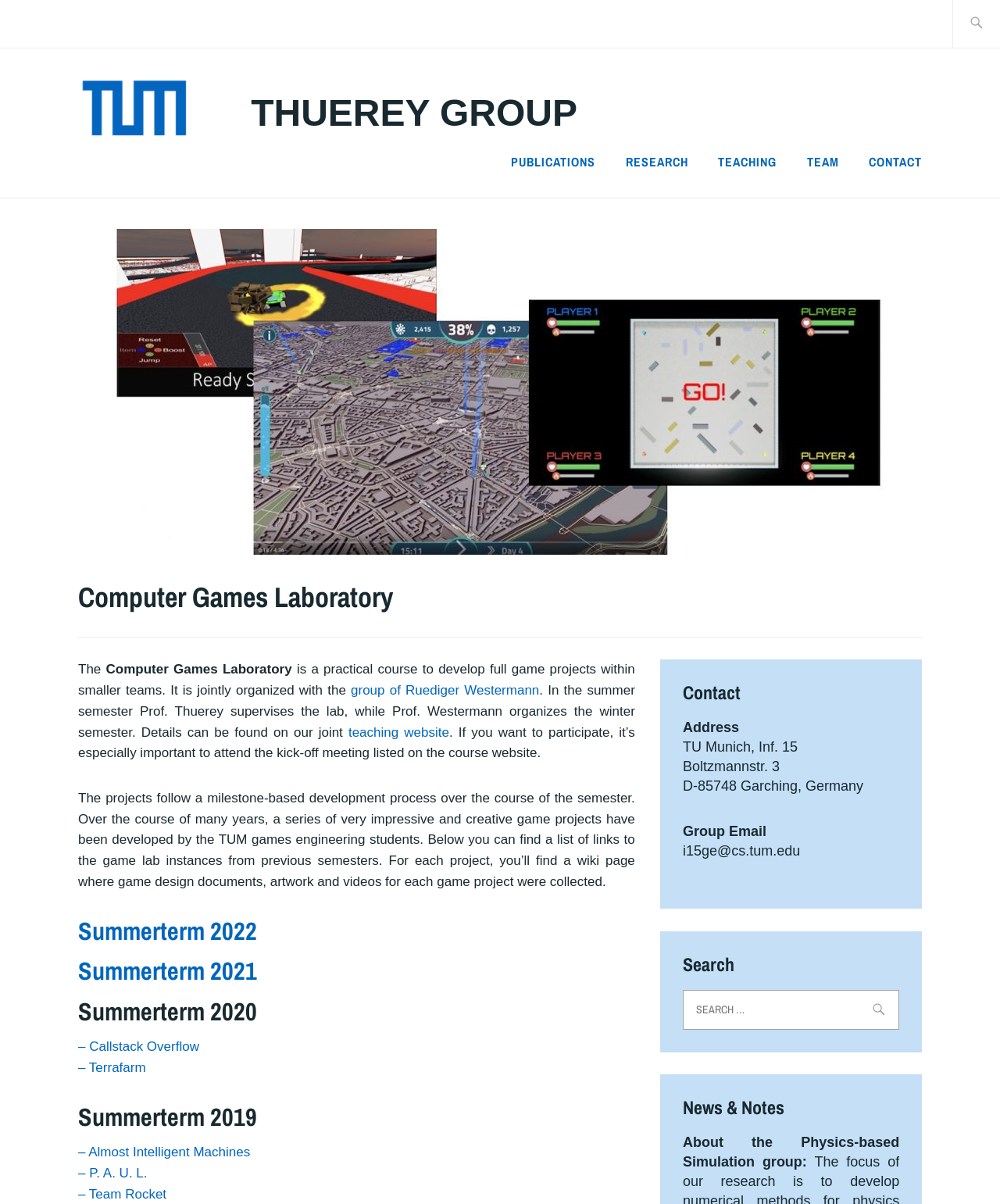Who supervises the lab in the summer semester?
Please use the image to deliver a detailed and complete answer.

The information about the supervisor of the lab can be found in the paragraph of text under the heading 'Computer Games Laboratory'. The text states that 'In the summer semester Prof. Thuerey supervises the lab, while Prof. Westermann organizes the winter semester.' Therefore, the answer is Prof. Thuerey.